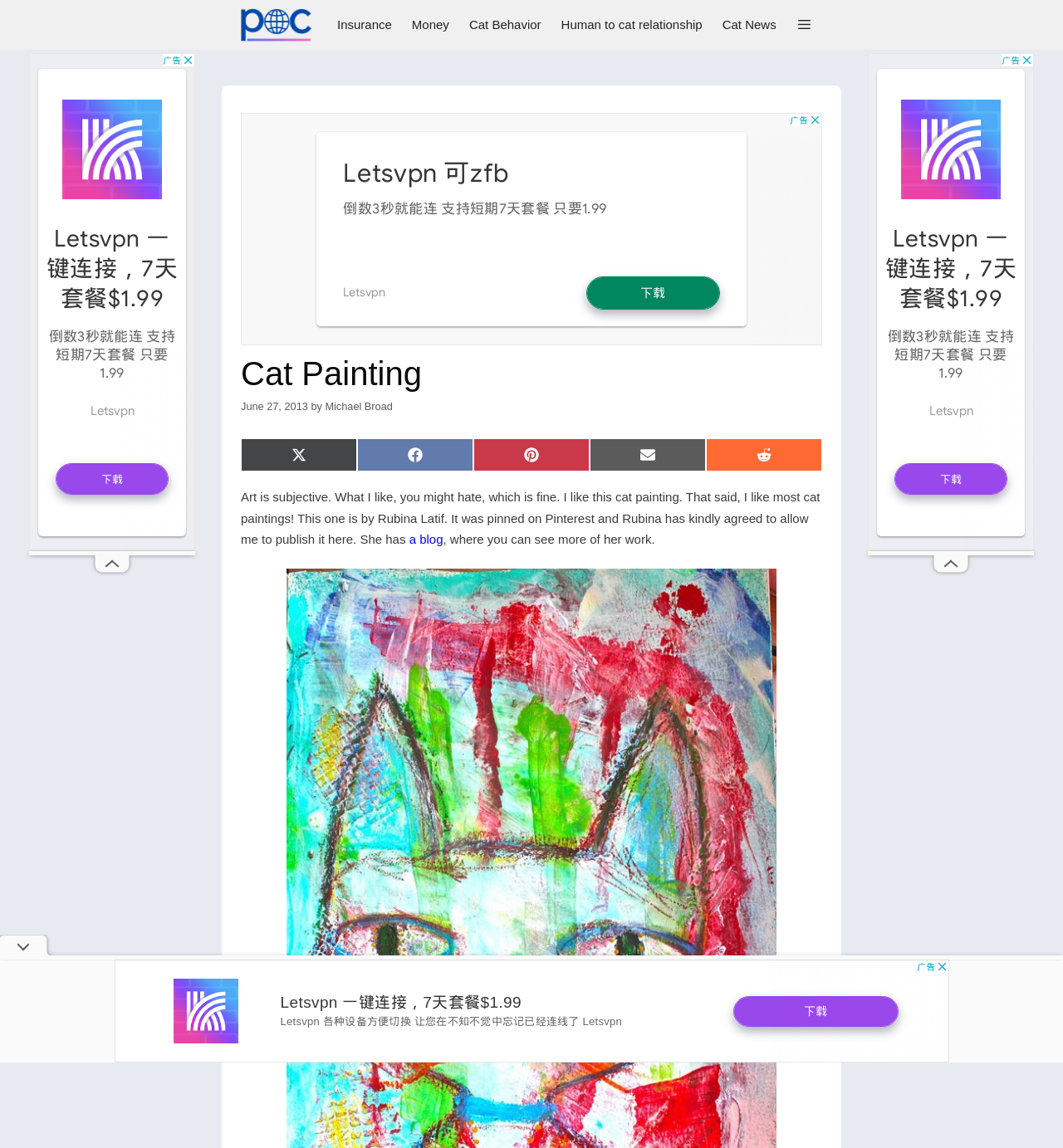Locate the bounding box coordinates of the segment that needs to be clicked to meet this instruction: "Click on the search button".

[0.74, 0.0, 0.773, 0.043]